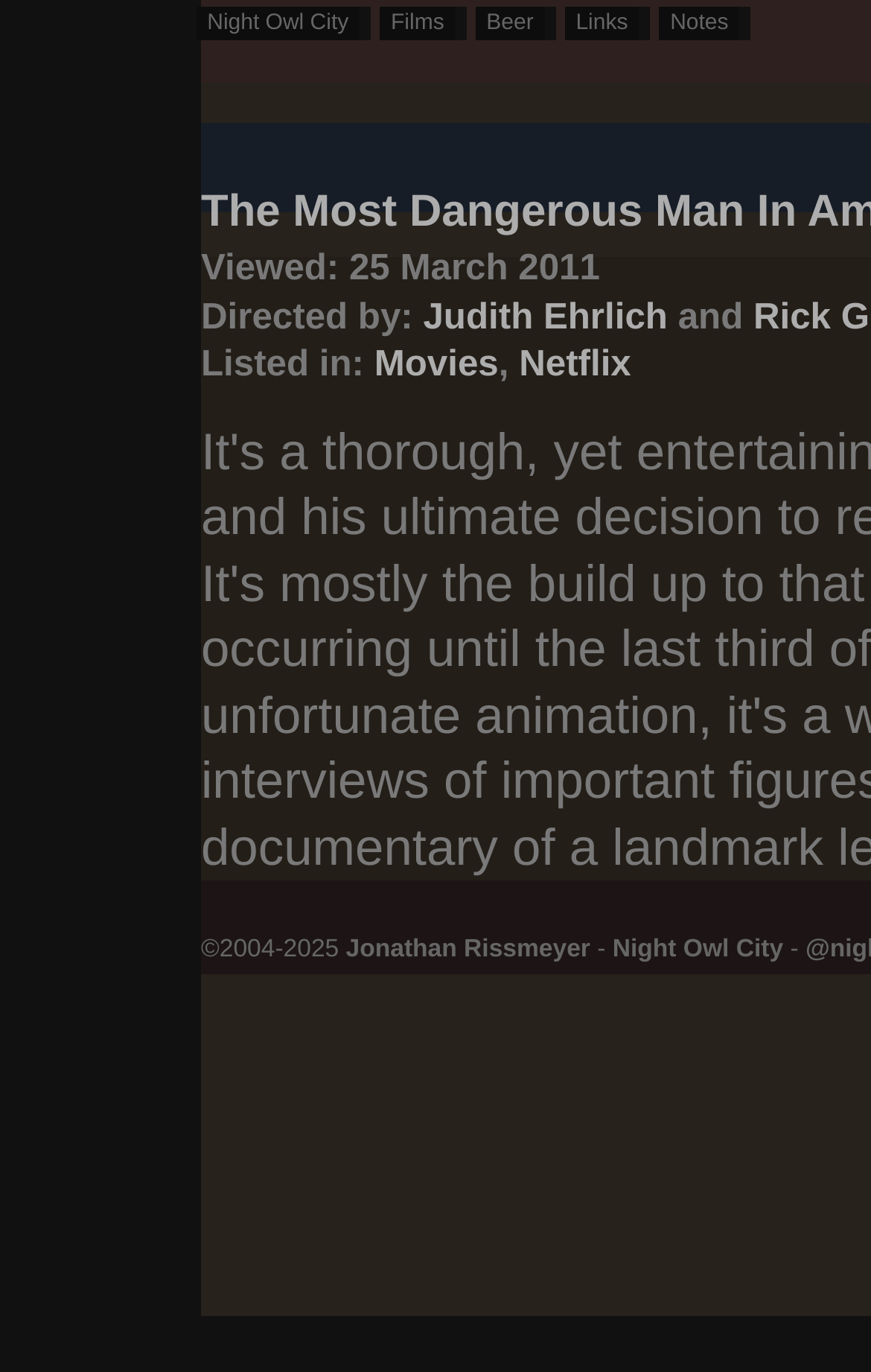Please specify the bounding box coordinates of the clickable region necessary for completing the following instruction: "go to Night Owl City homepage". The coordinates must consist of four float numbers between 0 and 1, i.e., [left, top, right, bottom].

[0.225, 0.005, 0.426, 0.029]